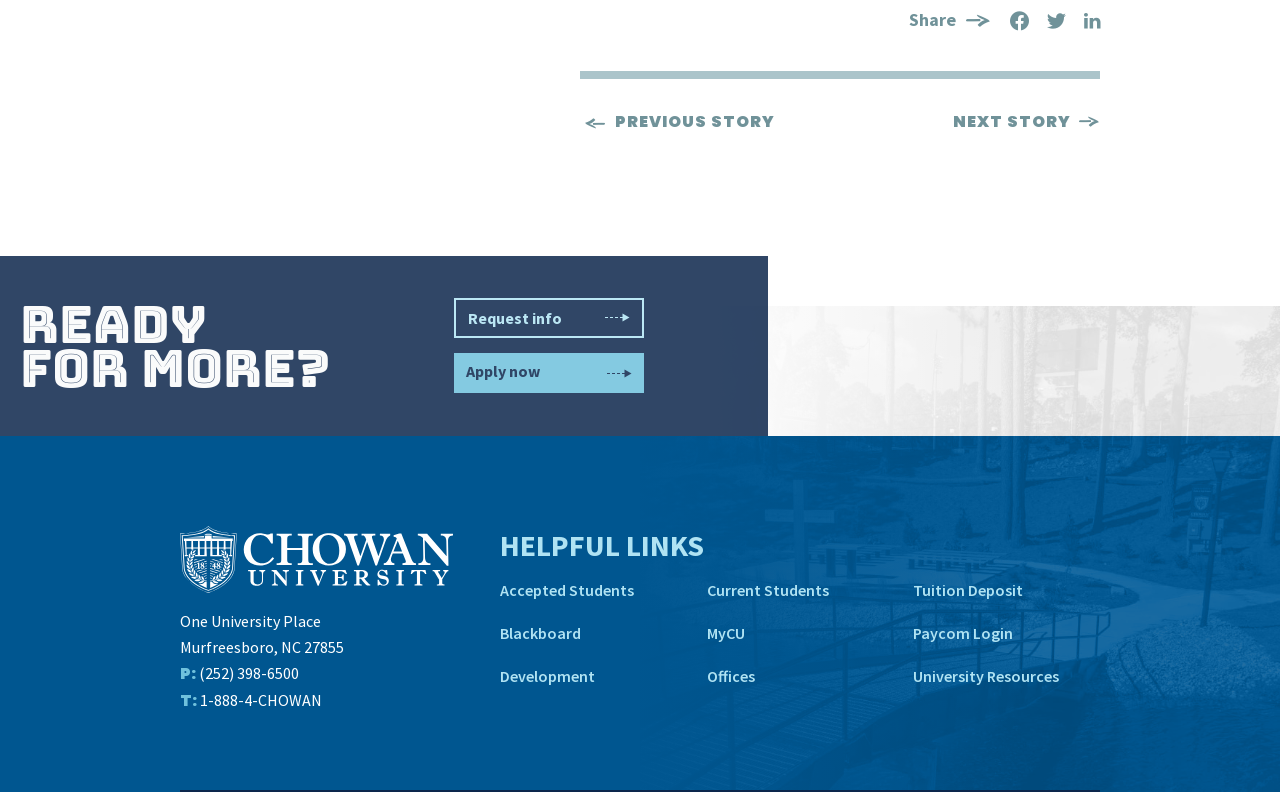Bounding box coordinates must be specified in the format (top-left x, top-left y, bottom-right x, bottom-right y). All values should be floating point numbers between 0 and 1. What are the bounding box coordinates of the UI element described as: Paycom Login

[0.714, 0.773, 0.844, 0.827]